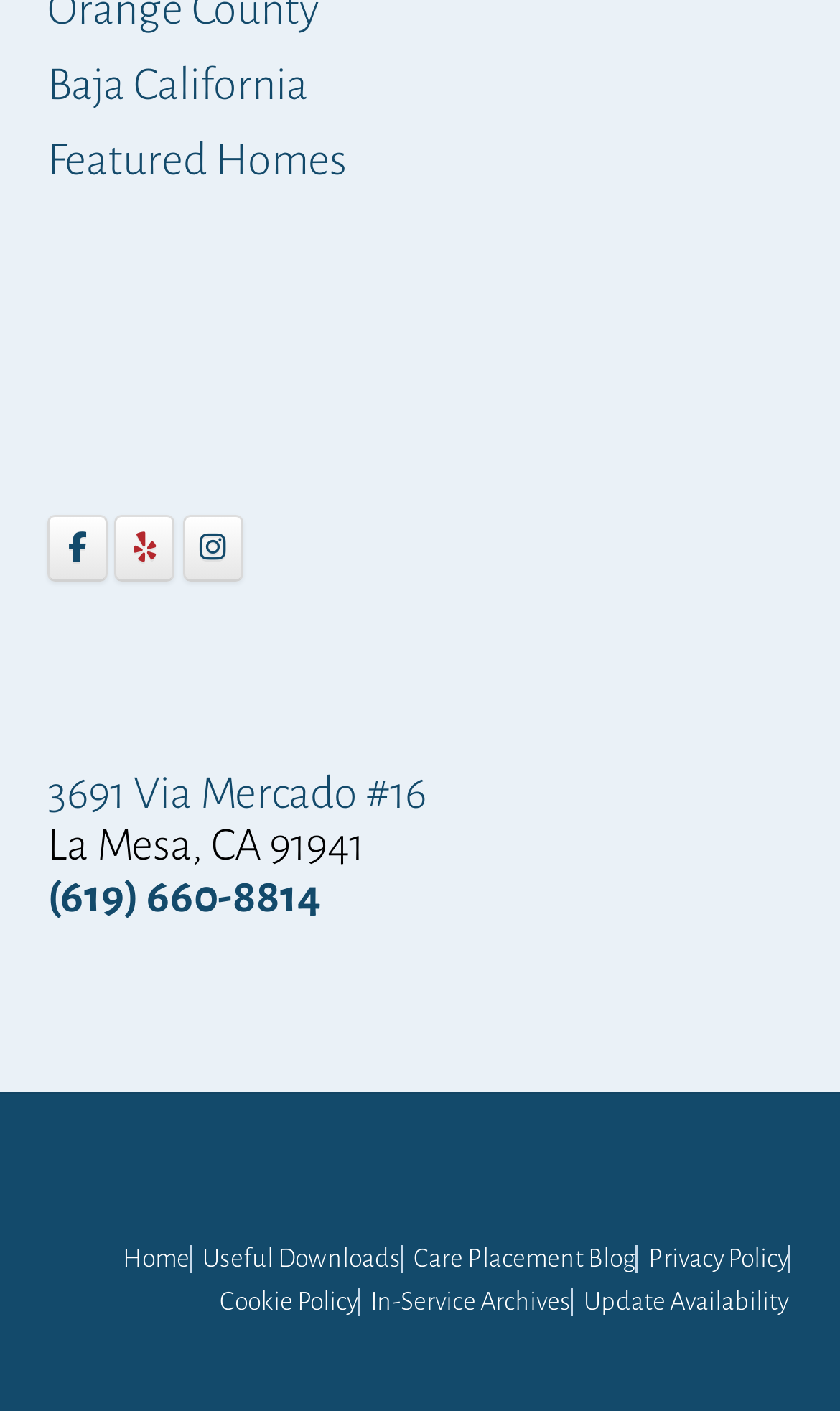Answer this question in one word or a short phrase: What is the address of Care Placement Home?

3691 Via Mercado #16, La Mesa, CA 91941